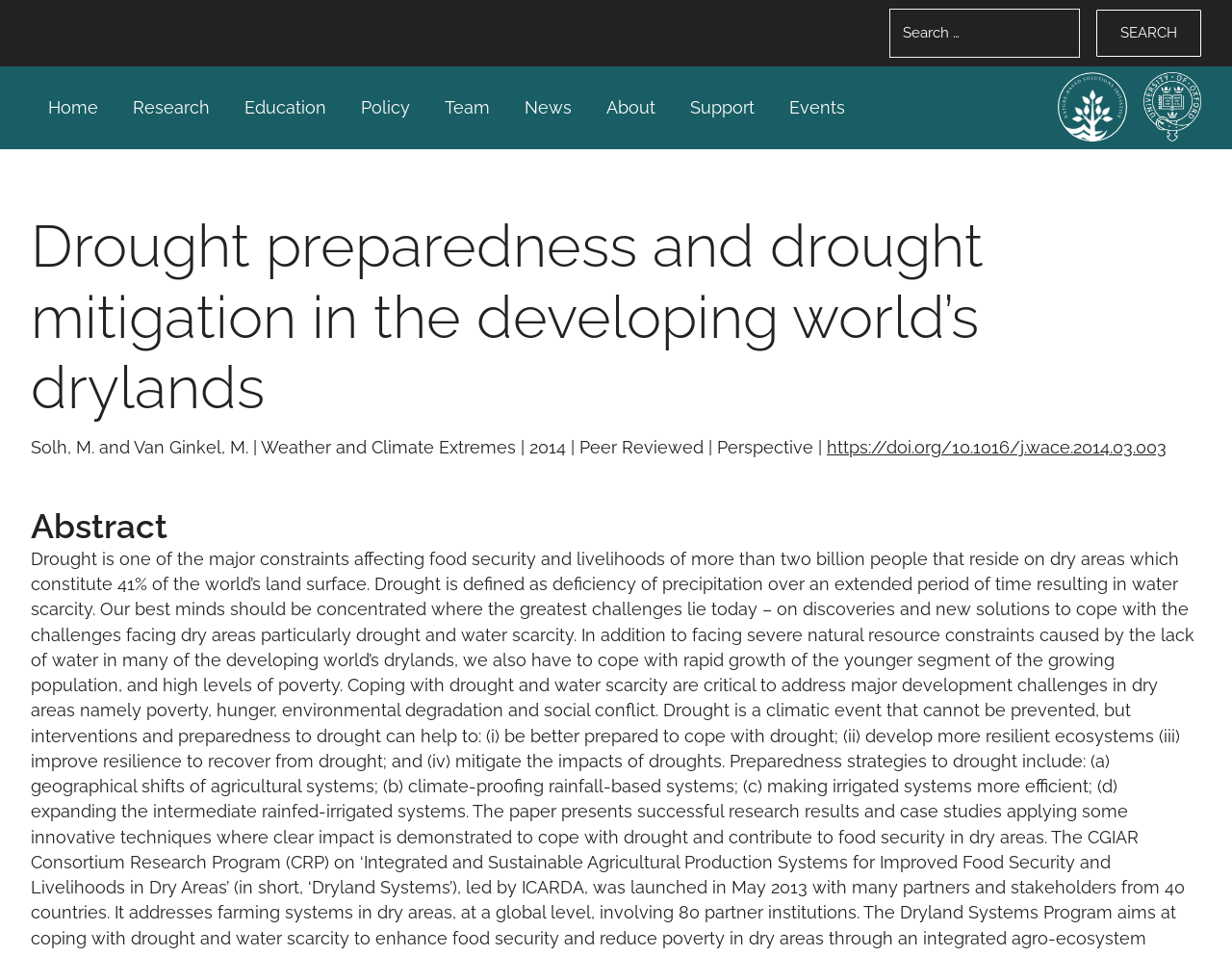Use one word or a short phrase to answer the question provided: 
What is the title of the article?

Drought preparedness and drought mitigation in the developing world’s drylands